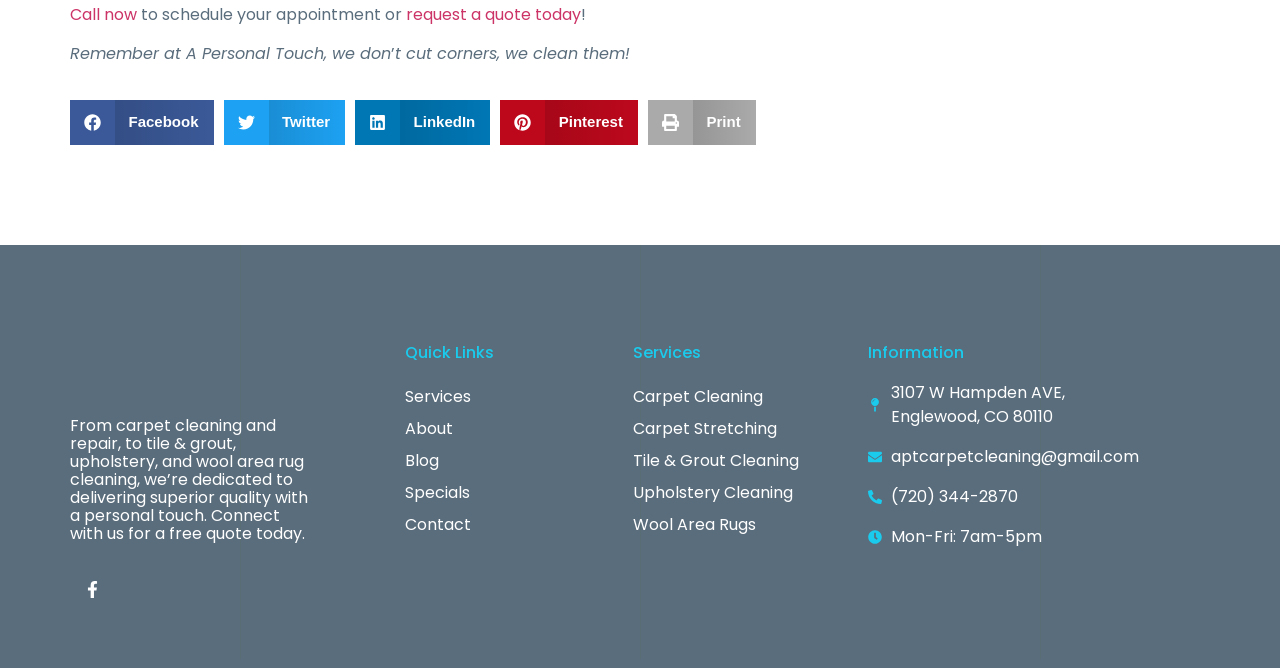How can I schedule an appointment?
Please respond to the question with a detailed and well-explained answer.

The webpage provides two options to schedule an appointment, either by calling the company using the 'Call now' link or by requesting a quote today using the 'request a quote today' link, both of which are located at the top of the webpage.